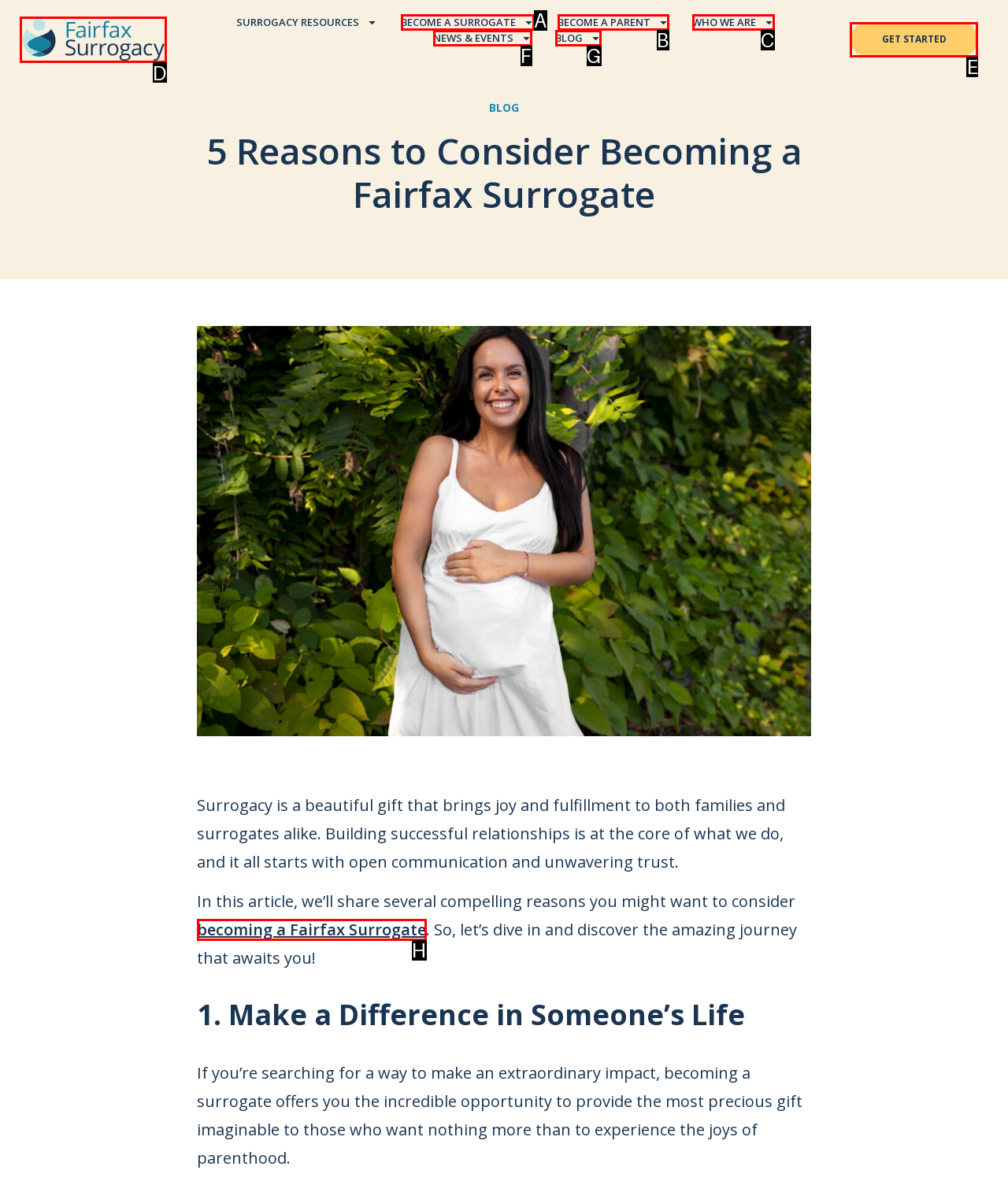Identify which lettered option completes the task: go to home page. Provide the letter of the correct choice.

None